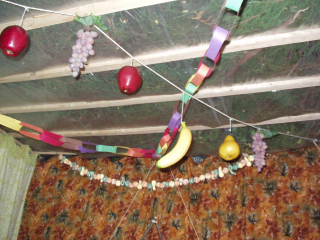Offer an in-depth description of the image.

The image showcases an intricately decorated ceiling within a sukkah, adorned with vibrant and playful elements. Suspended from the wooden rafters are a variety of artificial fruits, including red apples and clusters of grapes, creating a festive atmosphere. Interspersed among the fruits is a colorful paper chain, made from strips of construction paper, symbolizing gratitude as family members contribute to its length by writing what they are thankful for. A whimsical yellow banana and a pear also hang from the ceiling, enhancing the cheerful vibe. The backdrop reveals a textured fabric that adds warmth to the overall setting, complementing the joyful and communal spirit typically associated with the Sukkot celebration, where families gather to reflect on their blessings and enjoy togetherness.